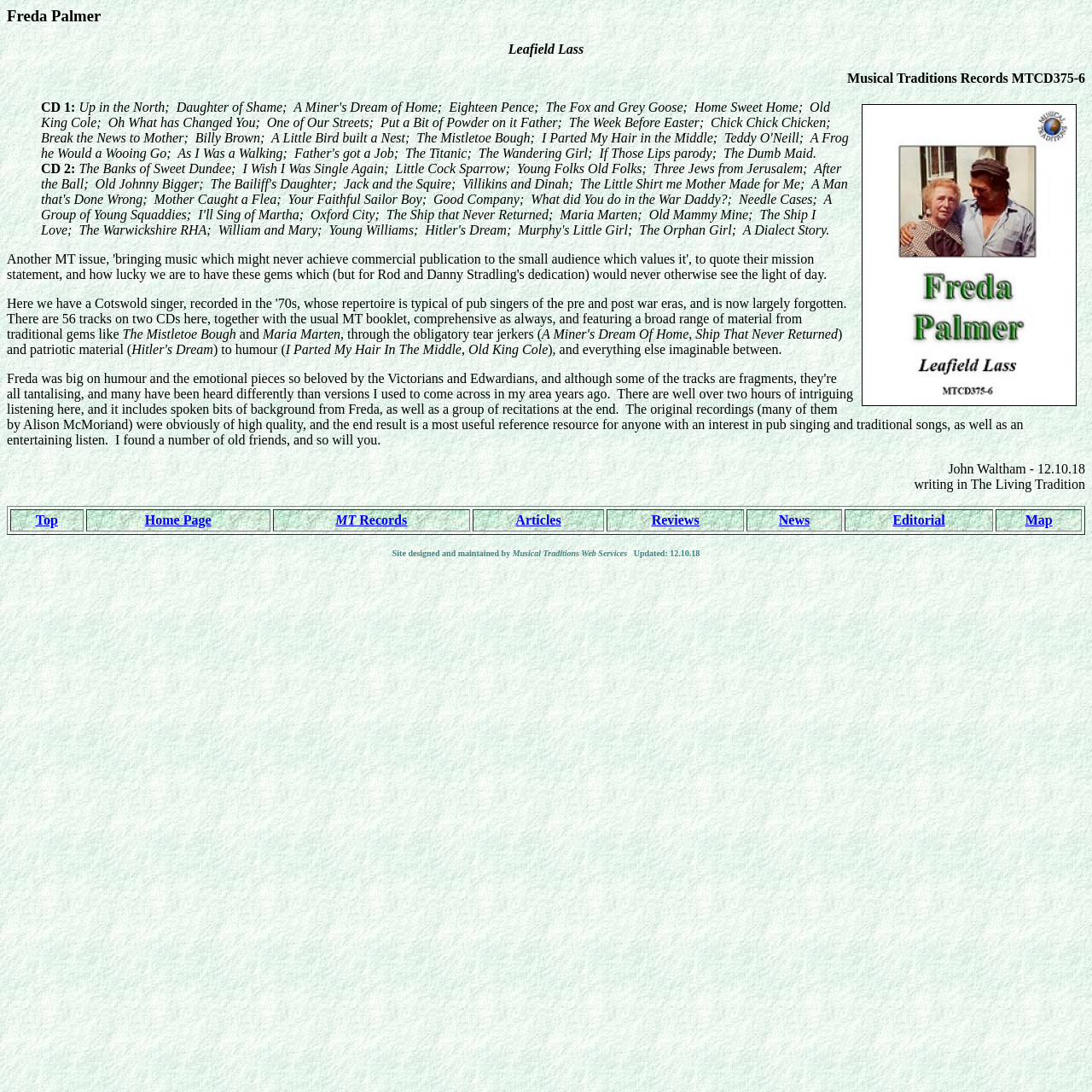Please specify the coordinates of the bounding box for the element that should be clicked to carry out this instruction: "Click the HOME link". The coordinates must be four float numbers between 0 and 1, formatted as [left, top, right, bottom].

None